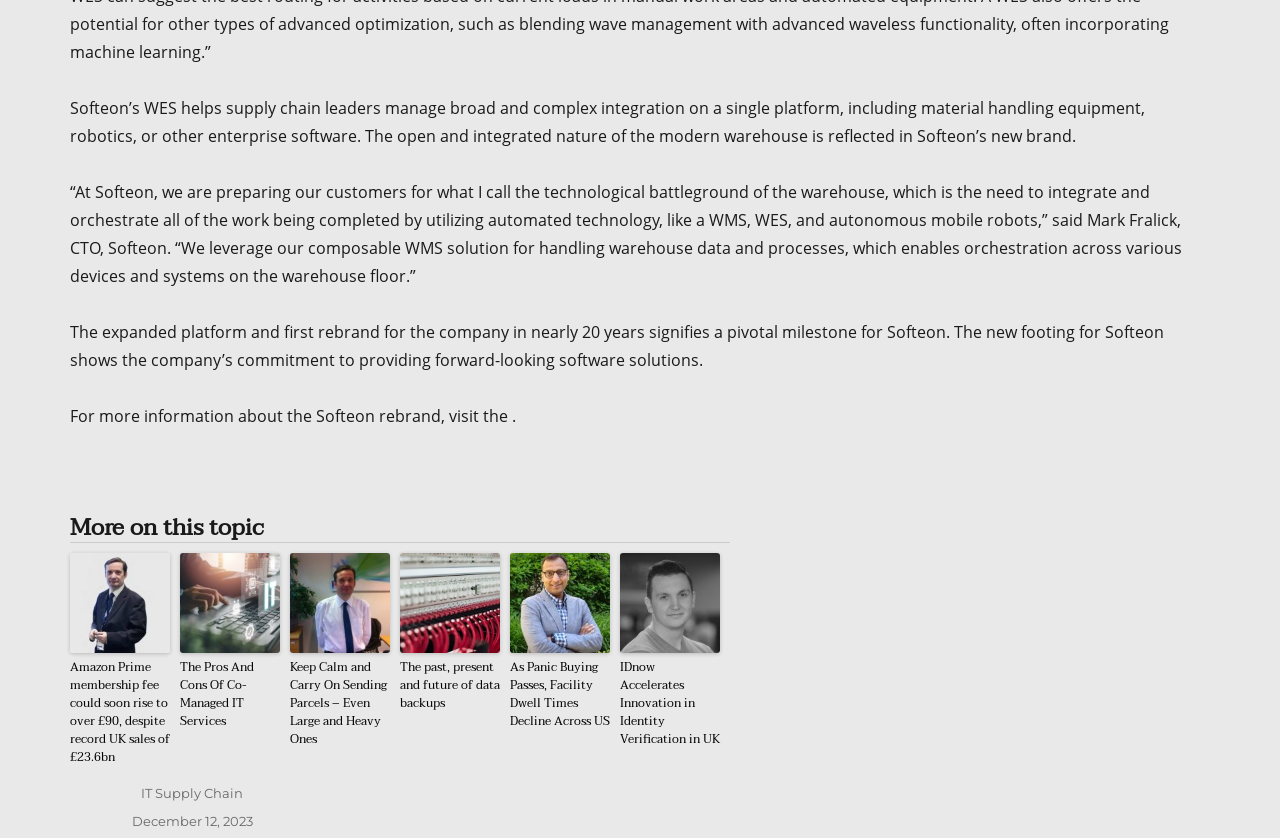What is Softeon's focus?
Provide a detailed and extensive answer to the question.

Based on the text, Softeon is focused on supply chain management, specifically helping leaders manage broad and complex integration on a single platform, including material handling equipment, robotics, or other enterprise software.